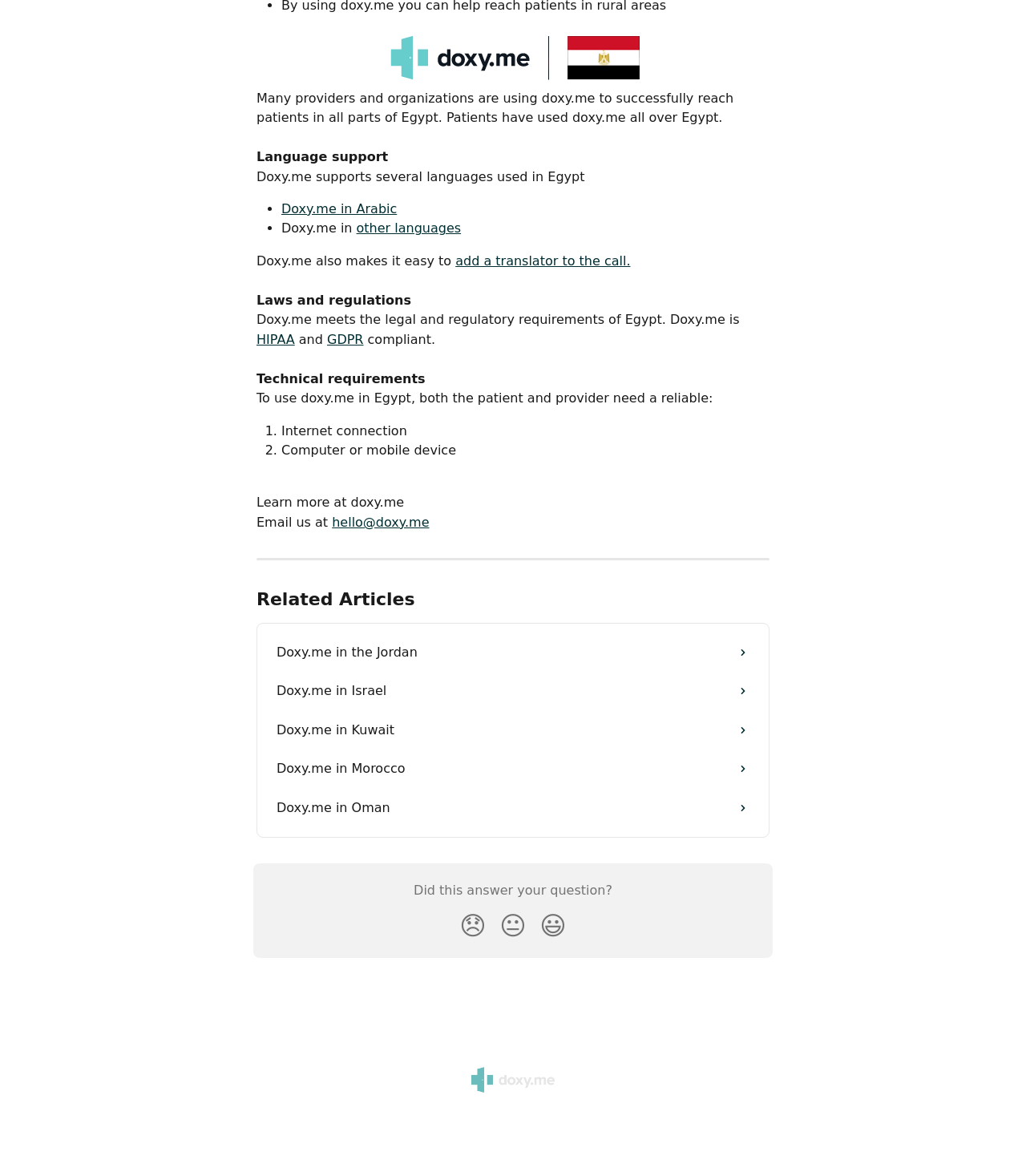Given the element description "other languages" in the screenshot, predict the bounding box coordinates of that UI element.

[0.347, 0.188, 0.449, 0.201]